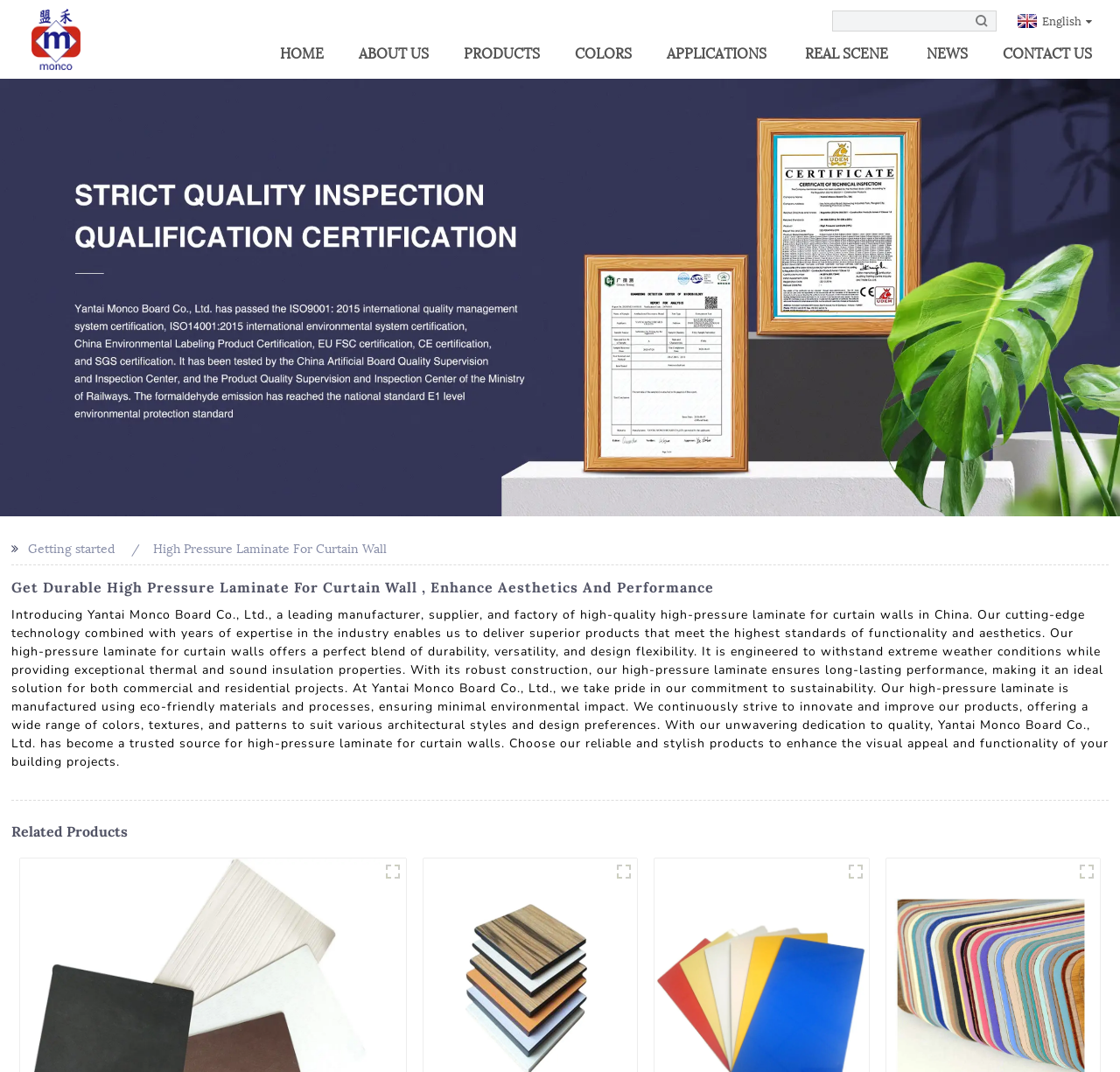What is the location of the company?
Could you answer the question with a detailed and thorough explanation?

I found the location of the company by reading the text on the webpage, specifically the paragraph that introduces the company as a 'China-based manufacturer, supplier, and factory'.